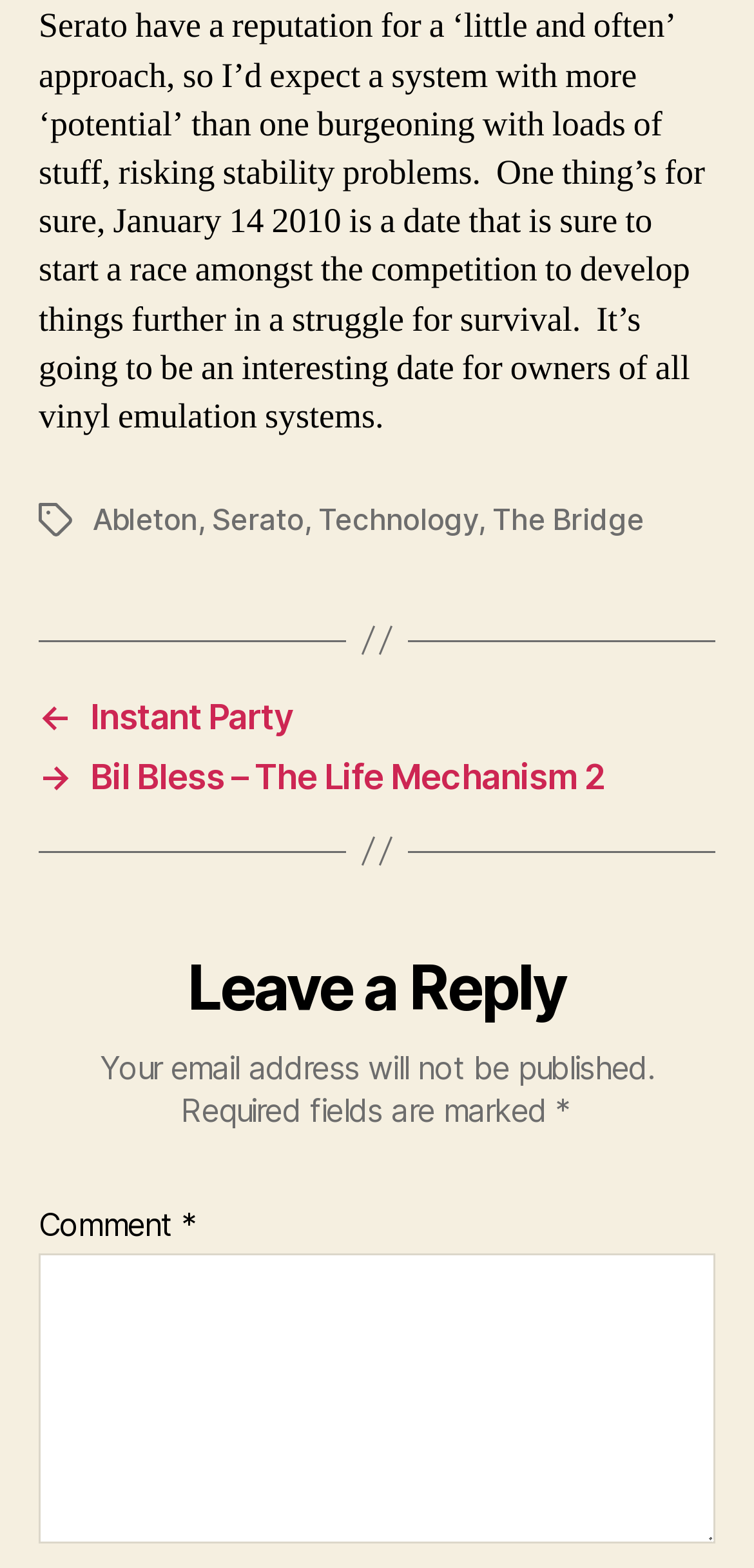Given the description "Technology", provide the bounding box coordinates of the corresponding UI element.

[0.422, 0.32, 0.634, 0.343]